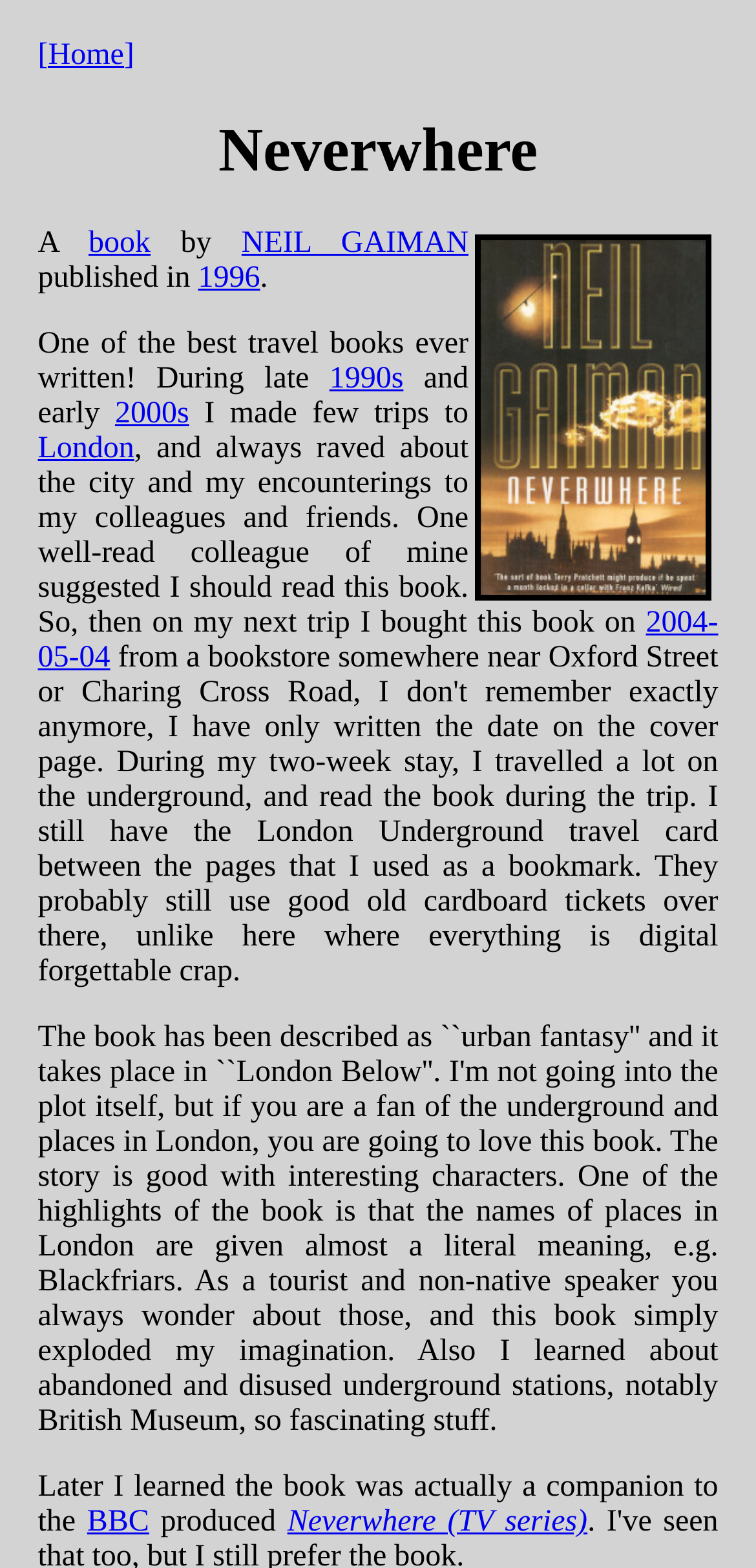Show me the bounding box coordinates of the clickable region to achieve the task as per the instruction: "explore the TV series".

[0.38, 0.961, 0.777, 0.982]